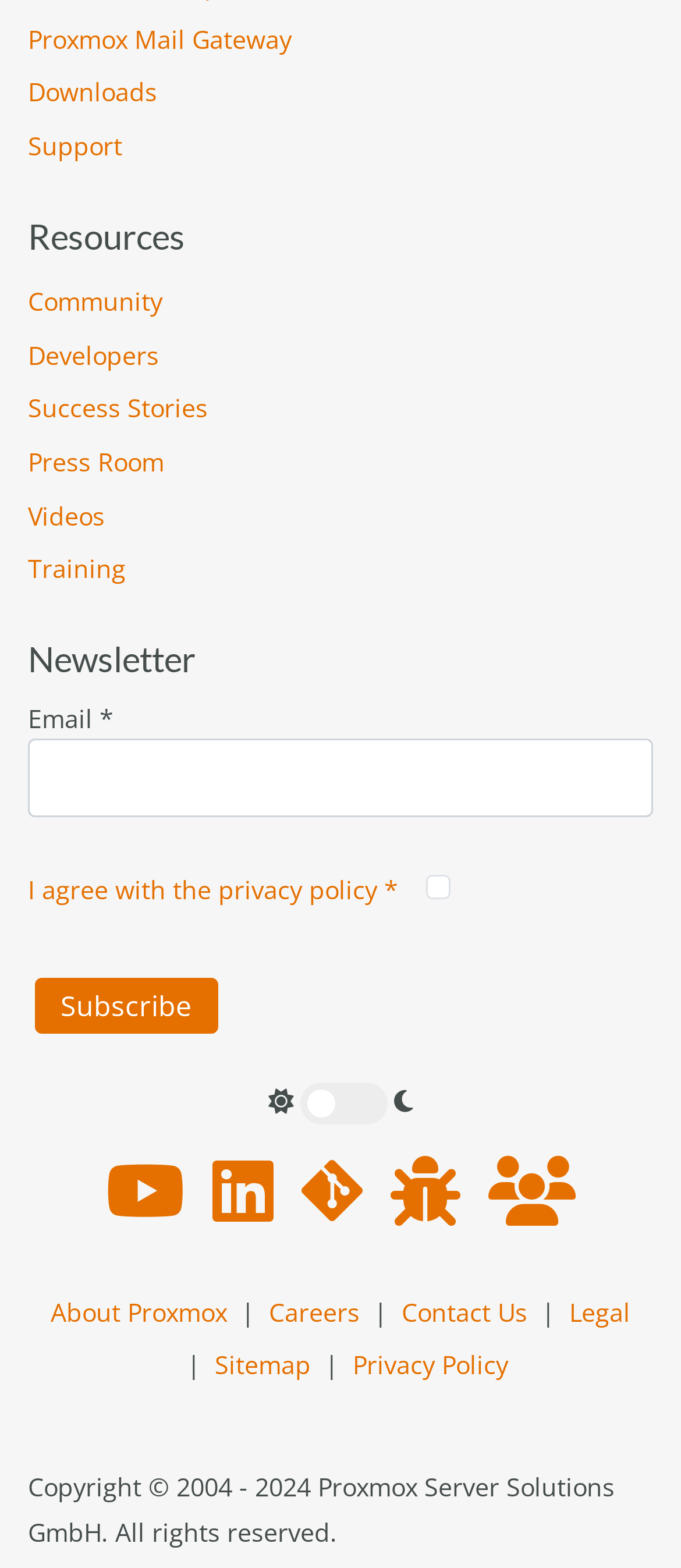Provide the bounding box coordinates of the area you need to click to execute the following instruction: "Go to the community page".

[0.041, 0.182, 0.238, 0.203]